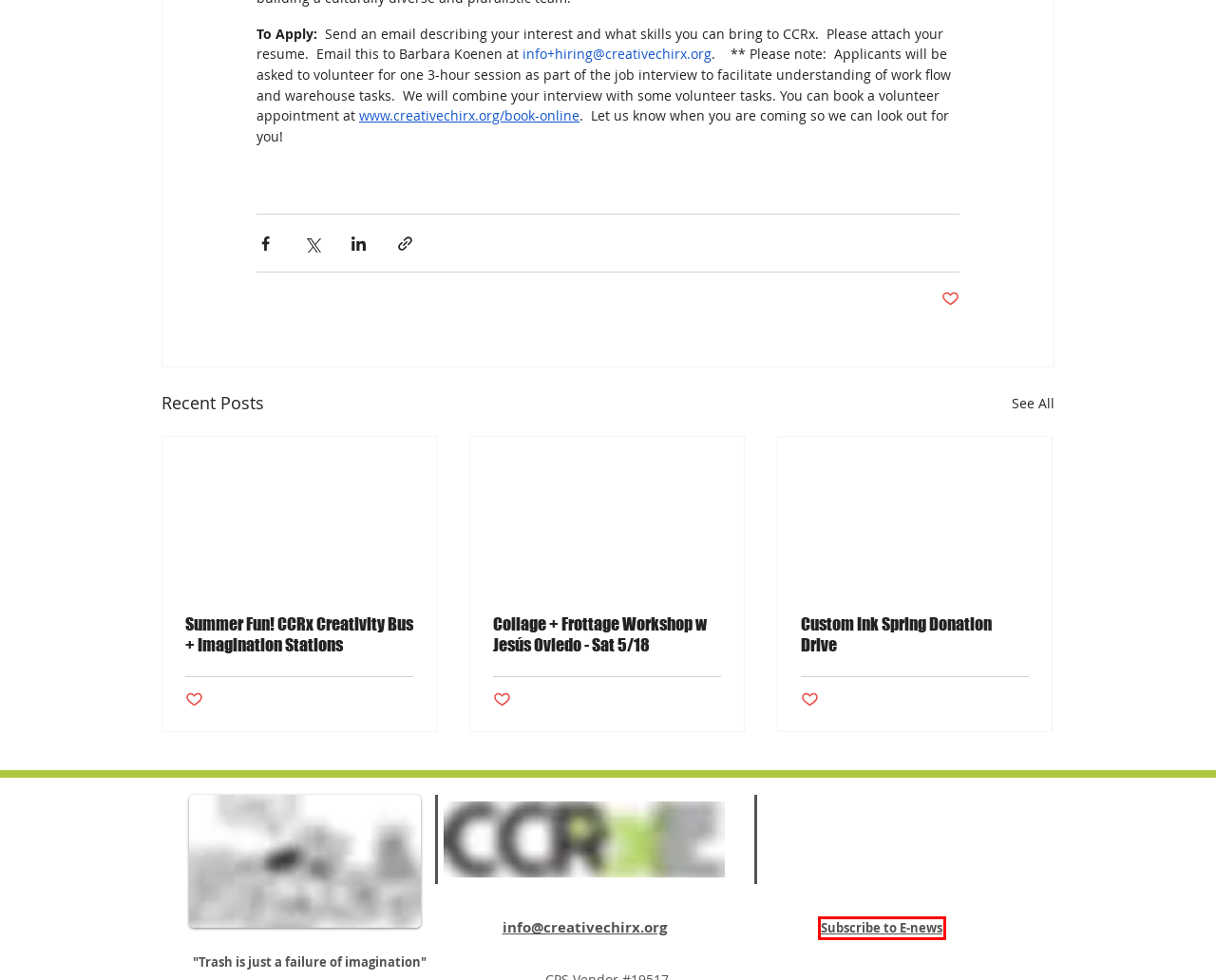You have a screenshot of a webpage with a red bounding box around an element. Choose the best matching webpage description that would appear after clicking the highlighted element. Here are the candidates:
A. Shop | CreativeChiRx
B. Reduce Reuse Recycle
C. Workshops
D. Best Practices
E. Collage + Frottage Workshop w Jesús Oviedo - Sat 5/18
F. Custom Ink Spring Donation Drive
G. Enews | CreativeChiRx
H. Summer Fun!  CCRx Creativity Bus + Imagination Stations

G